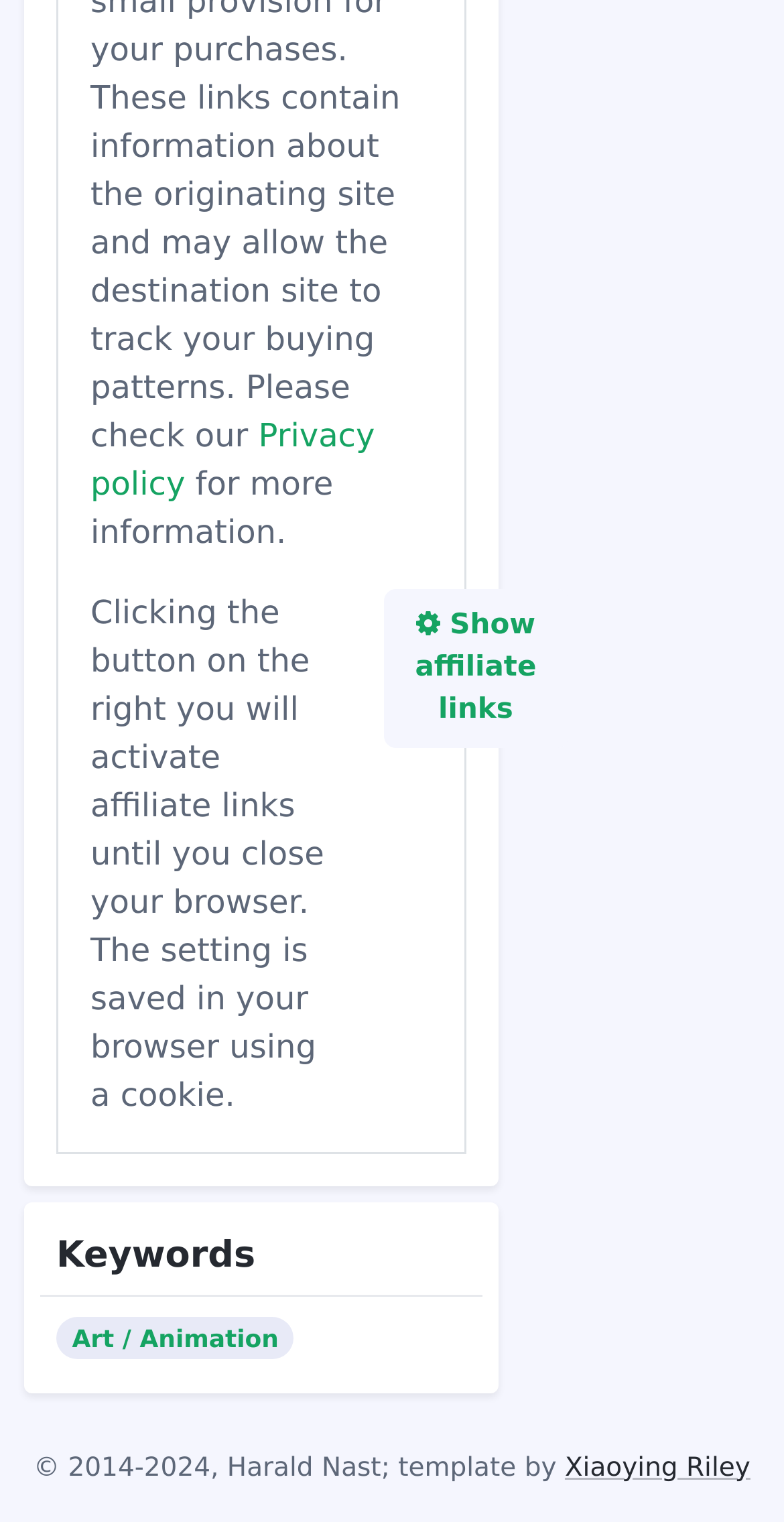Analyze the image and answer the question with as much detail as possible: 
What is the copyright year range of the website?

The copyright year range can be found at the bottom of the webpage, where it is stated '© 2014-2024, Harald Nast; template by Xiaoying Riley'.